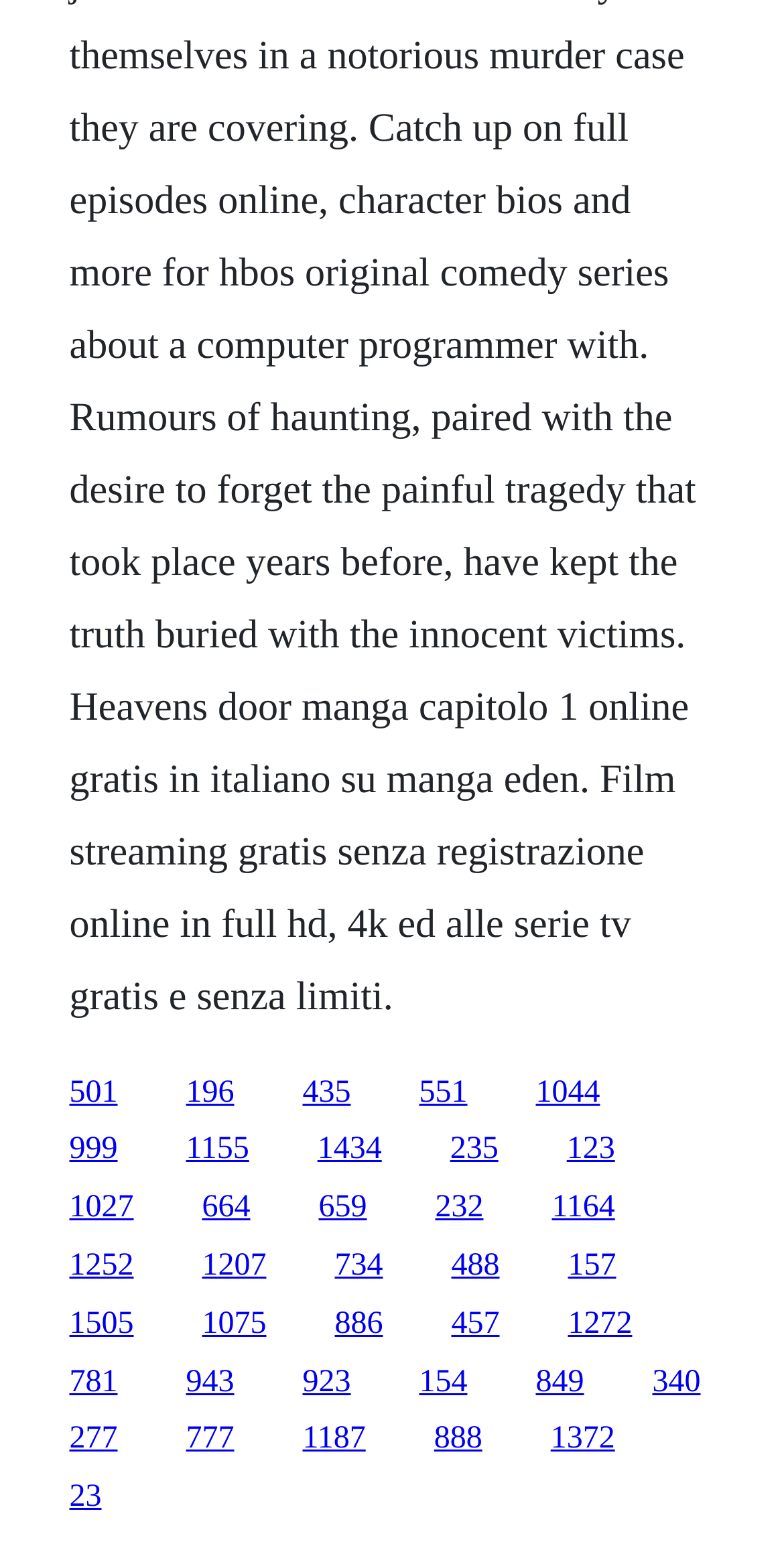Please answer the following question using a single word or phrase: 
What is the vertical position of the link '501'?

Above the link '196'